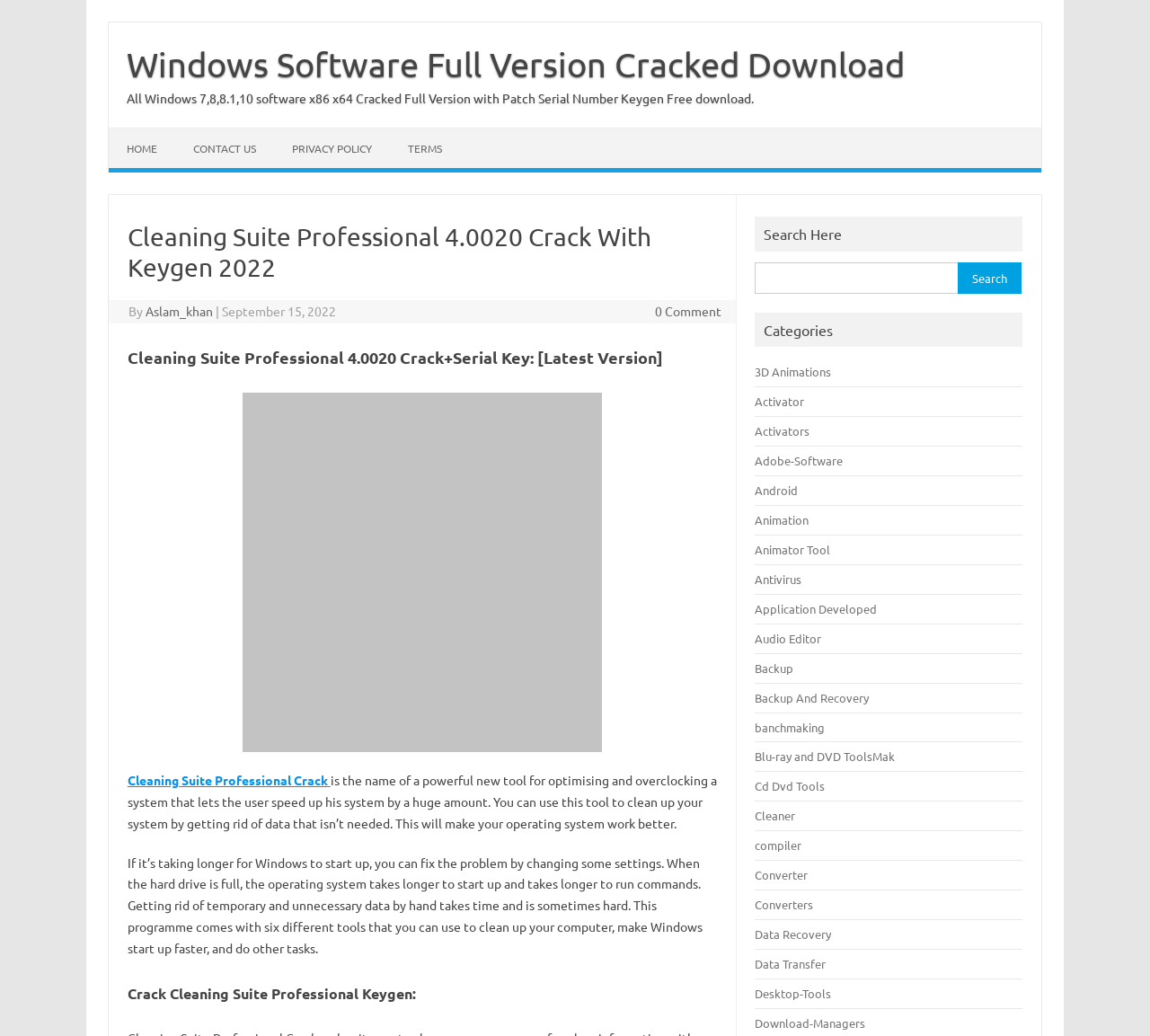Analyze the image and provide a detailed answer to the question: How many categories are listed on the webpage?

I counted the number of links under the static text 'Categories' and found 24 links, which I assume are categories.